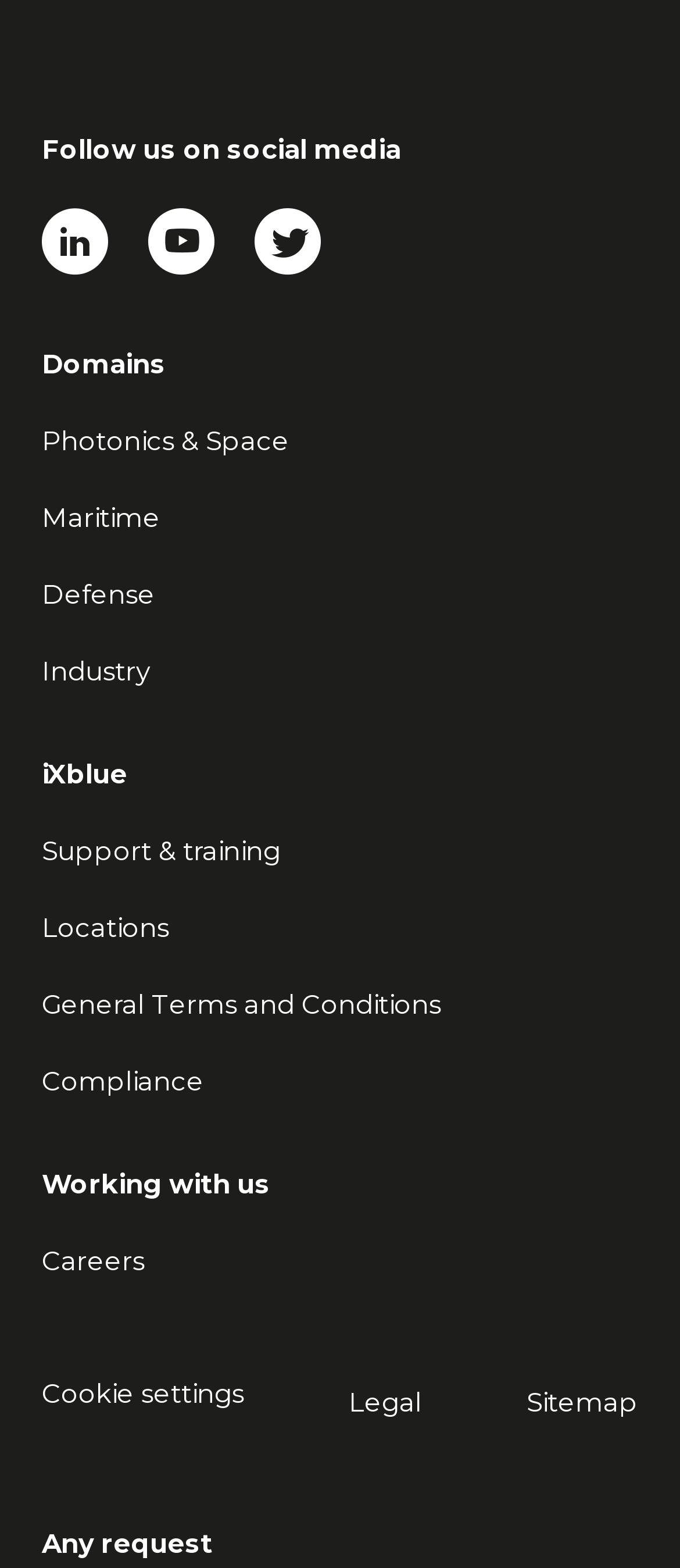Please provide a brief answer to the following inquiry using a single word or phrase:
How many sections are there on the webpage?

4